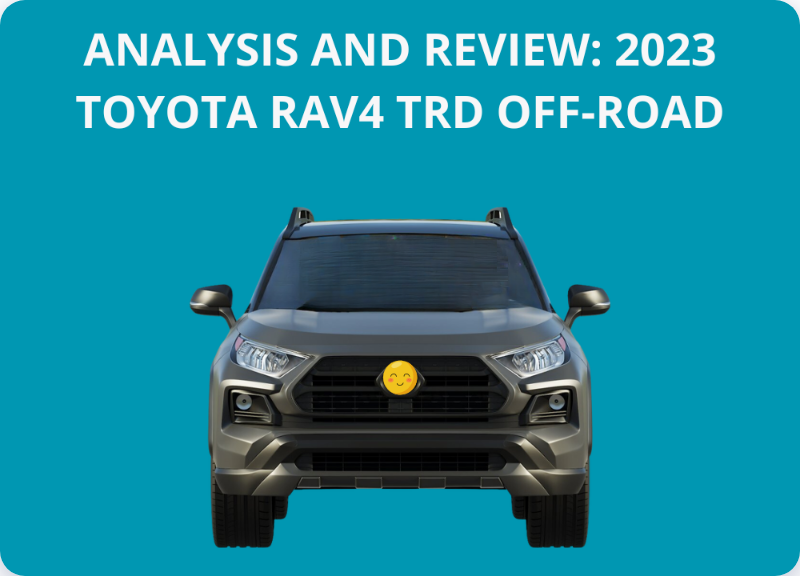Answer the following inquiry with a single word or phrase:
What type of tires does the SUV have?

All-terrain tires